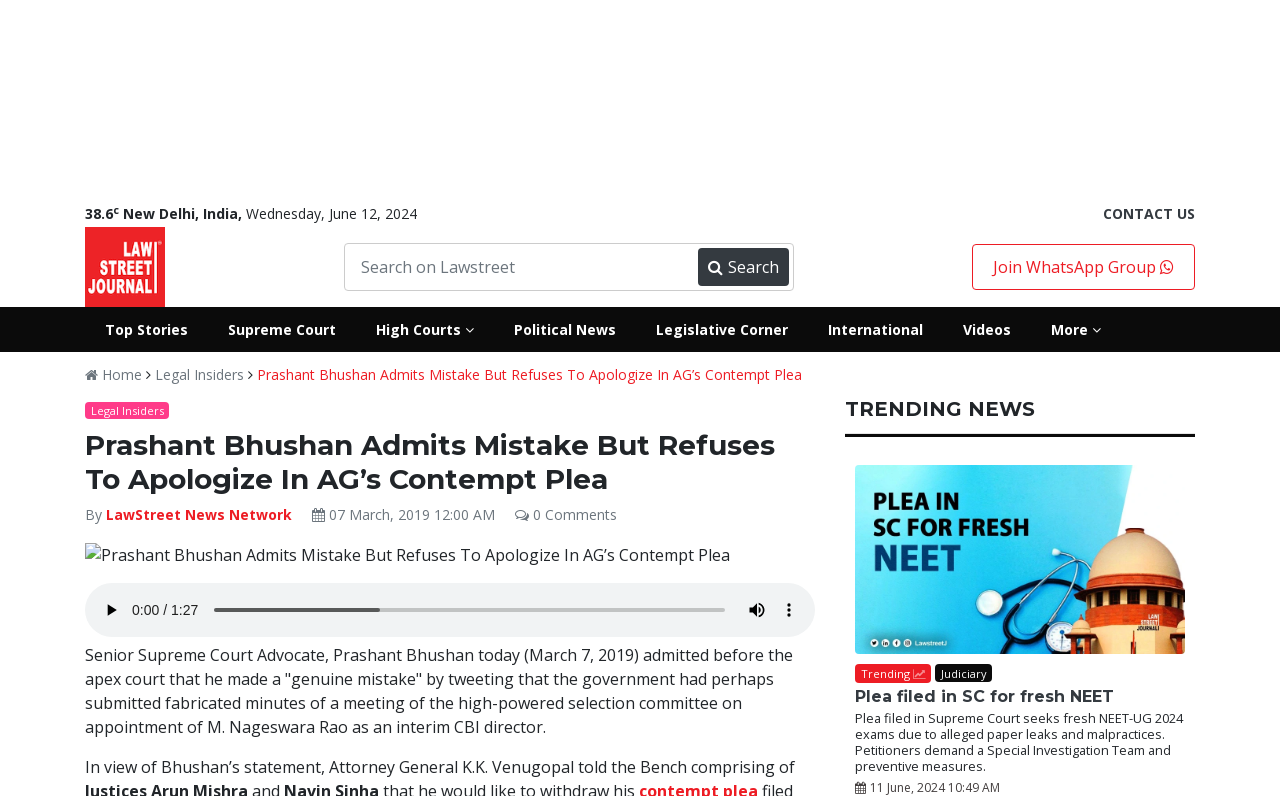Find and extract the text of the primary heading on the webpage.

Prashant Bhushan Admits Mistake But Refuses To Apologize In AG’s Contempt Plea